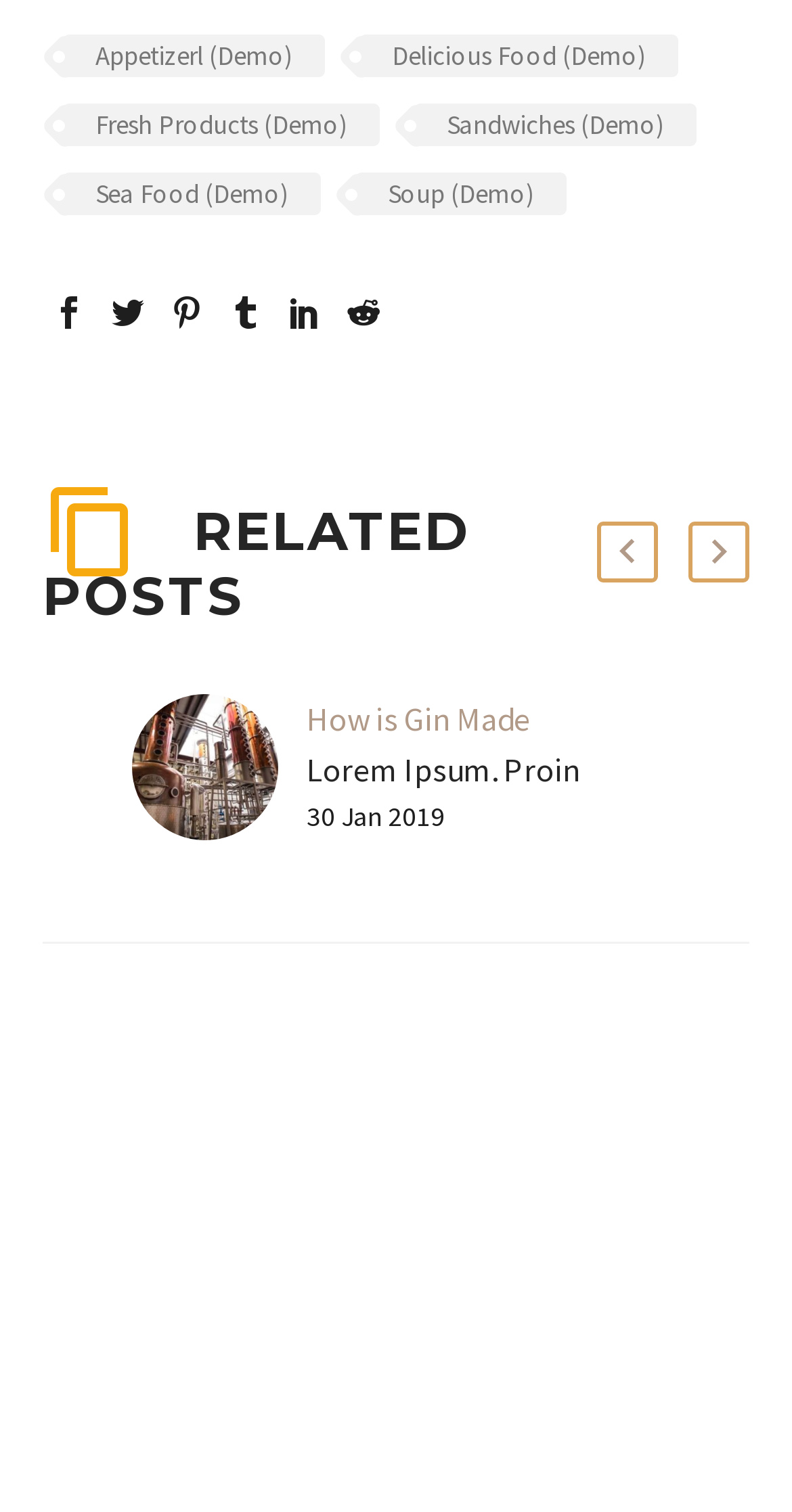Please locate the bounding box coordinates for the element that should be clicked to achieve the following instruction: "View Related Posts". Ensure the coordinates are given as four float numbers between 0 and 1, i.e., [left, top, right, bottom].

[0.054, 0.331, 0.946, 0.417]